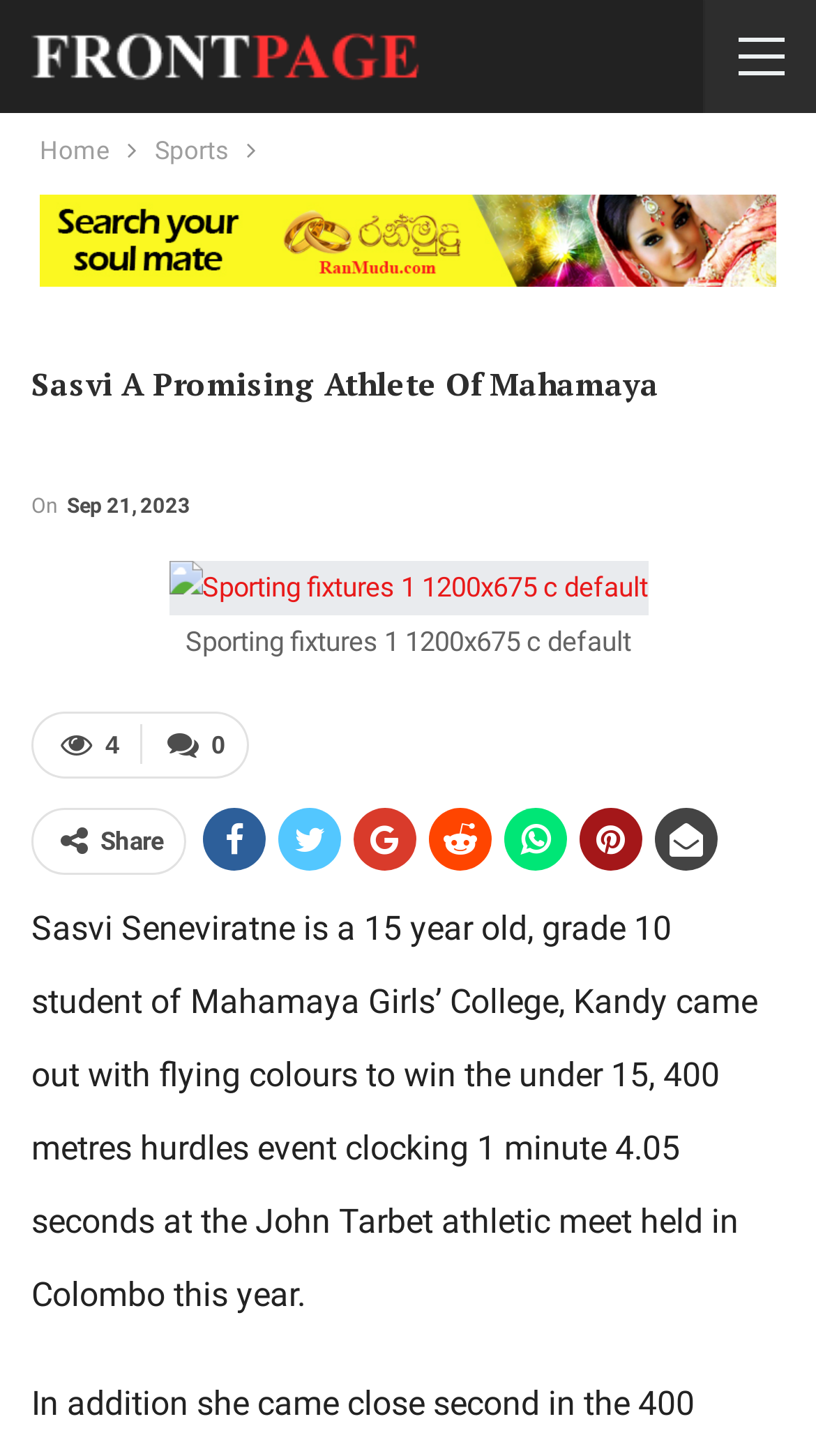Find the primary header on the webpage and provide its text.

Sasvi A Promising Athlete Of Mahamaya